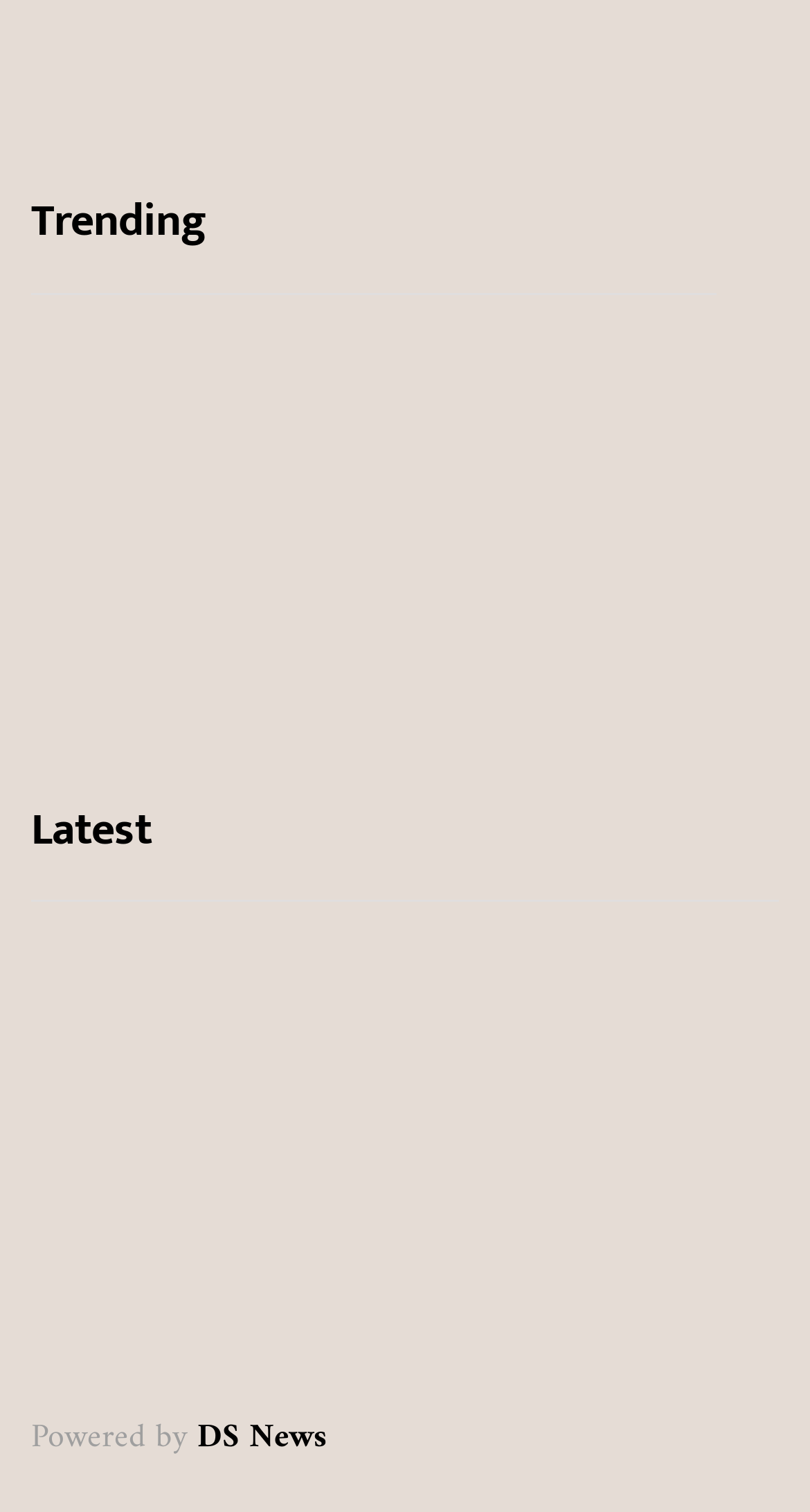Identify the bounding box coordinates of the clickable region necessary to fulfill the following instruction: "Explore 'FOOD'". The bounding box coordinates should be four float numbers between 0 and 1, i.e., [left, top, right, bottom].

[0.038, 0.373, 0.195, 0.403]